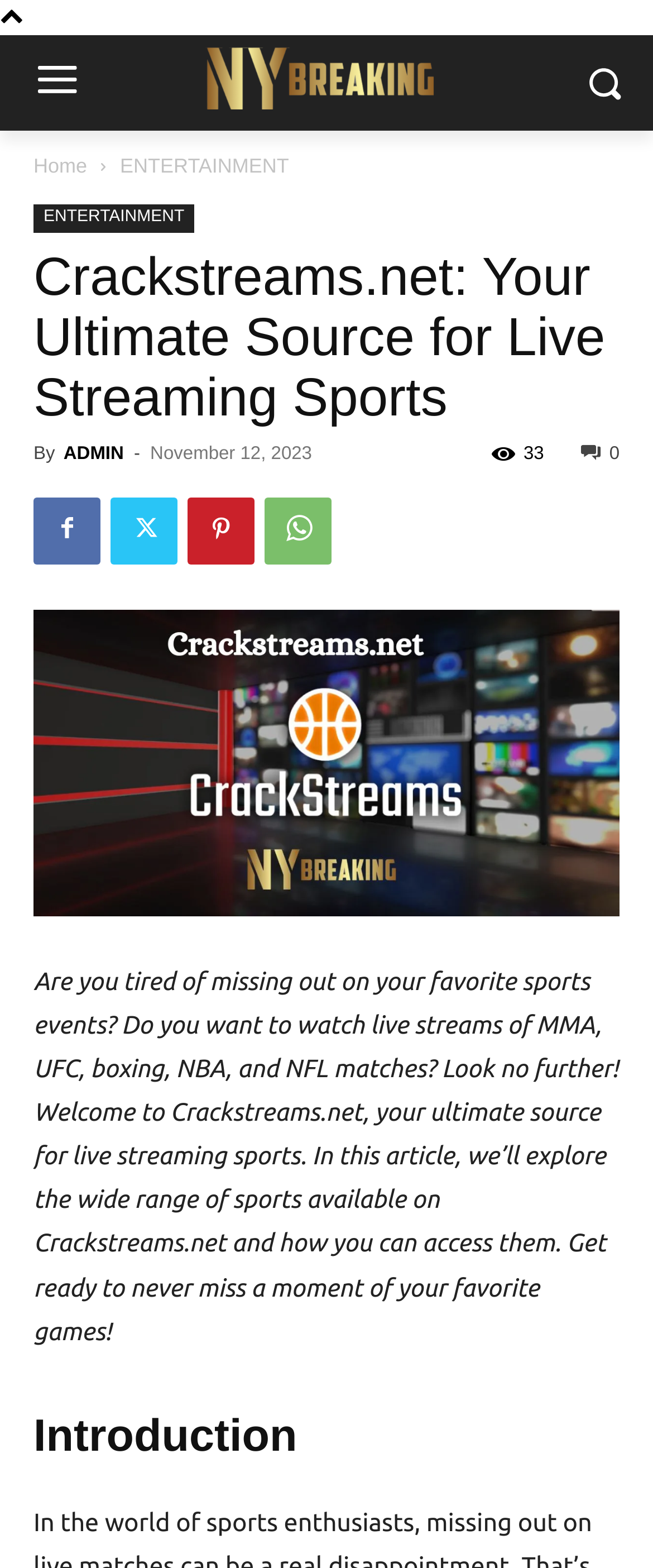What type of sports events can be streamed on this website?
Please answer the question with as much detail and depth as you can.

The type of sports events that can be streamed on this website can be found in the static text below the entertainment section, which mentions 'MMA, UFC, boxing, NBA, and NFL matches'.